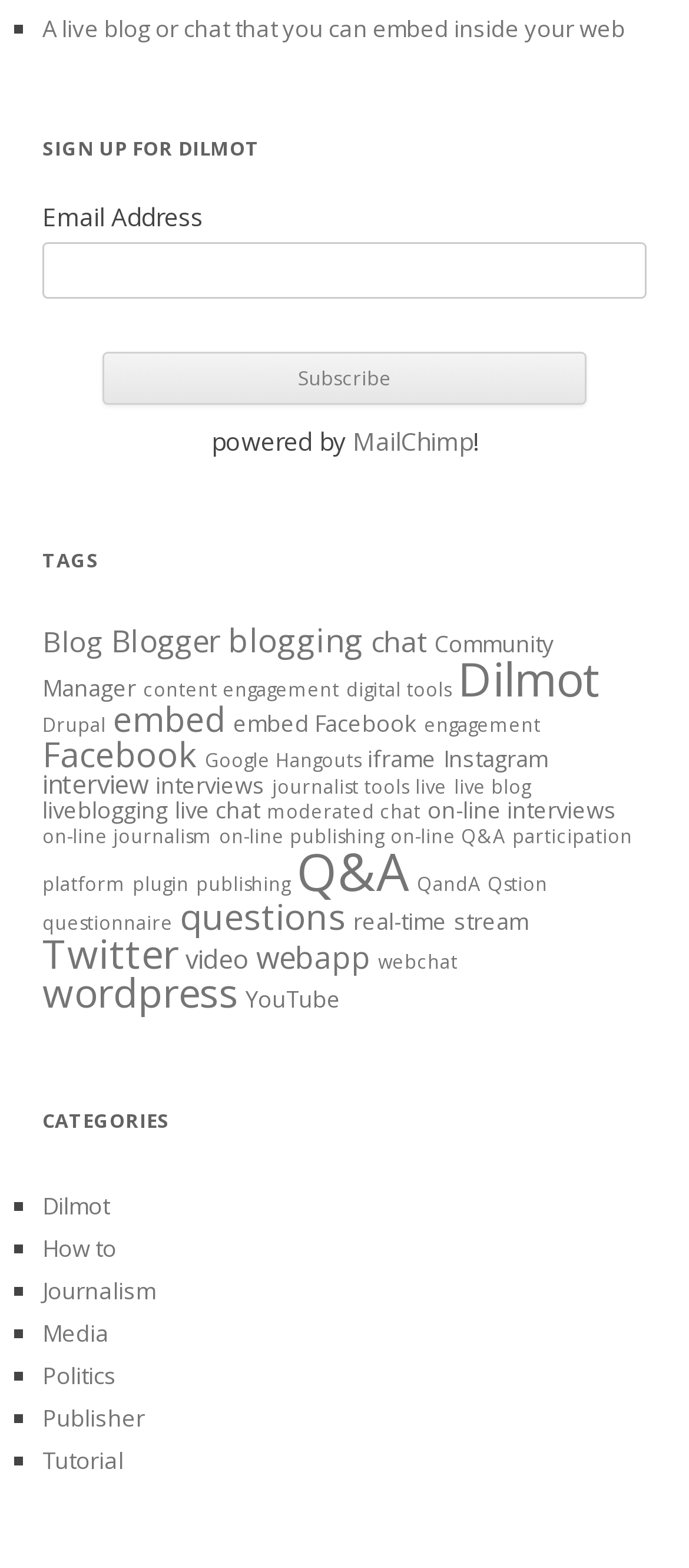Determine the bounding box coordinates of the clickable element to achieve the following action: 'Learn more about Dilmot'. Provide the coordinates as four float values between 0 and 1, formatted as [left, top, right, bottom].

[0.062, 0.086, 0.938, 0.103]